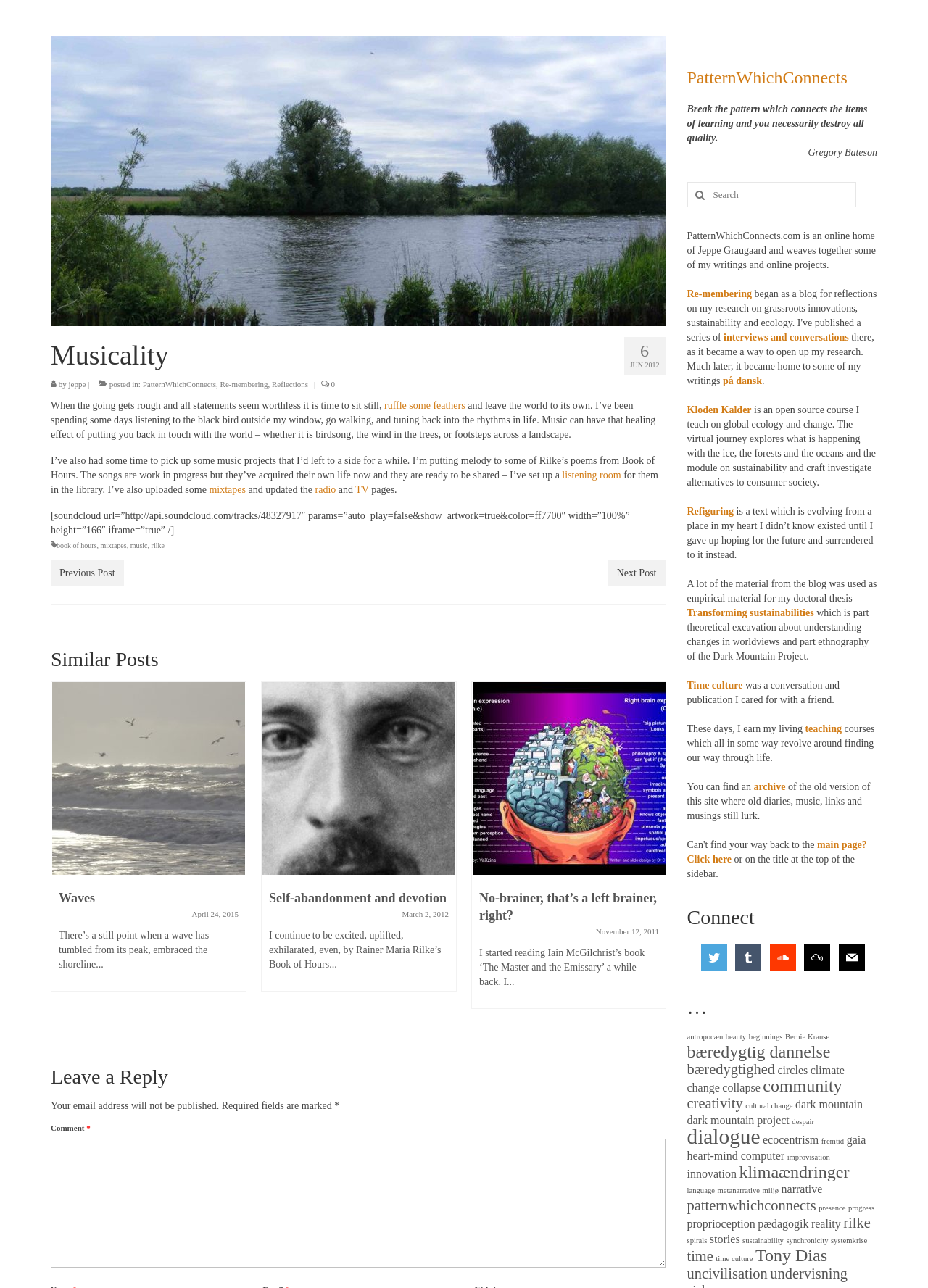Give a short answer using one word or phrase for the question:
What is the name of the book being referred to?

Book of Hours